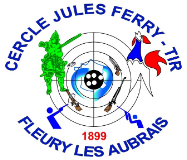What is the blue and red symbol on the right?
Using the image as a reference, deliver a detailed and thorough answer to the question.

The blue and red stylized rooster on the right symbolizes France, representing the club's location and national identity.